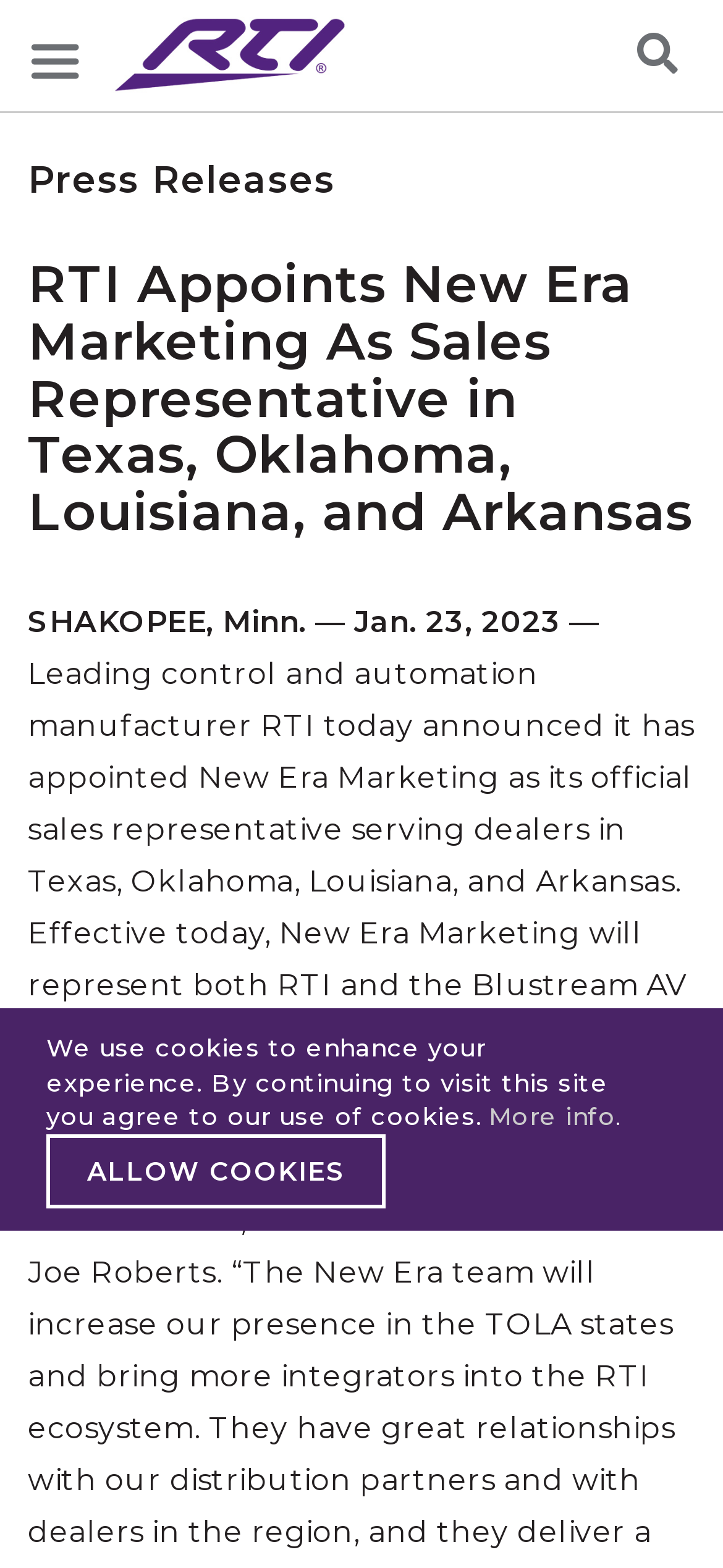Where is New Era Marketing serving as sales representative?
Your answer should be a single word or phrase derived from the screenshot.

Texas, Oklahoma, Louisiana, and Arkansas